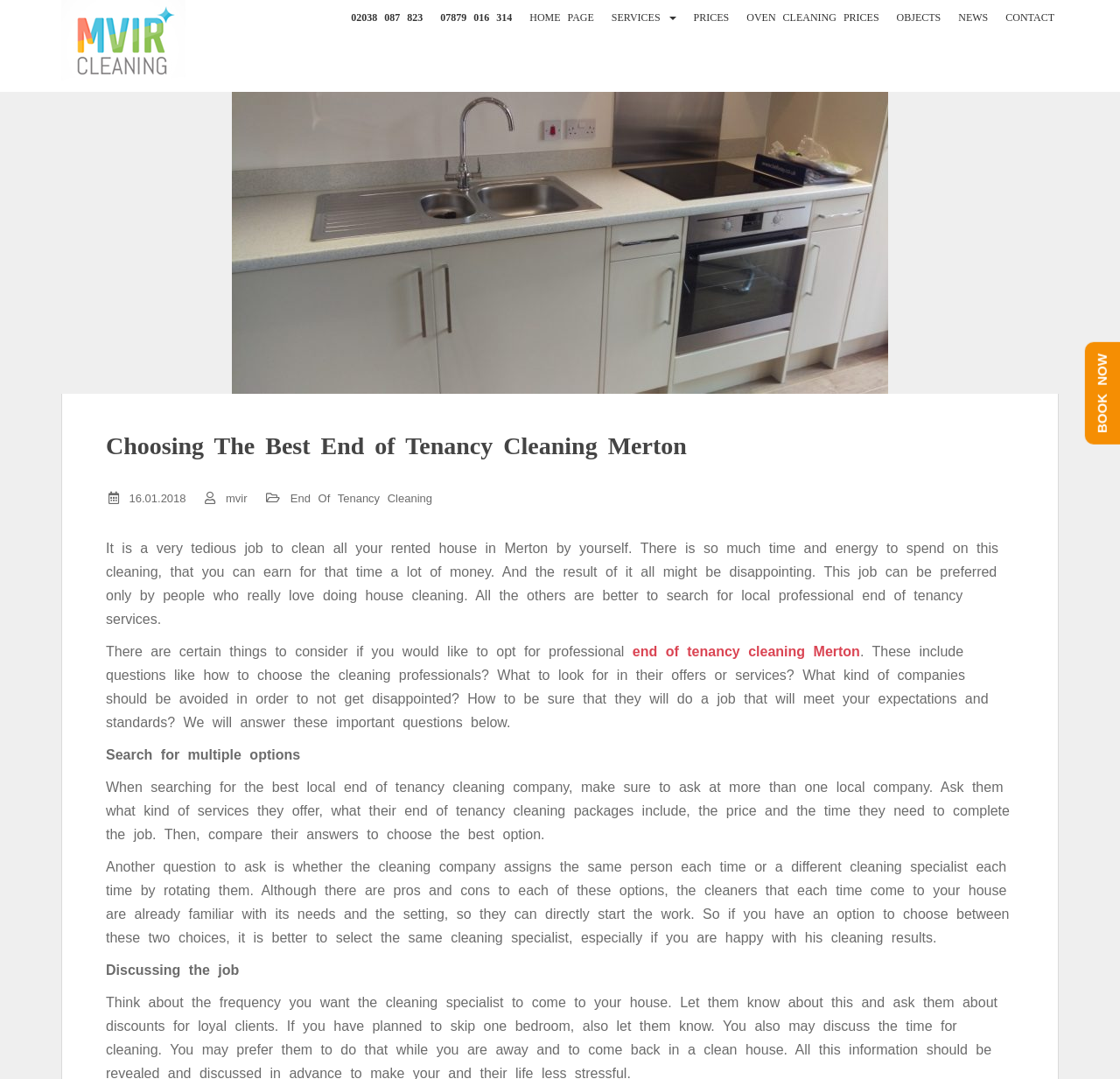Identify the bounding box coordinates for the UI element mentioned here: "Oven Cleaning Prices". Provide the coordinates as four float values between 0 and 1, i.e., [left, top, right, bottom].

[0.667, 0.0, 0.785, 0.032]